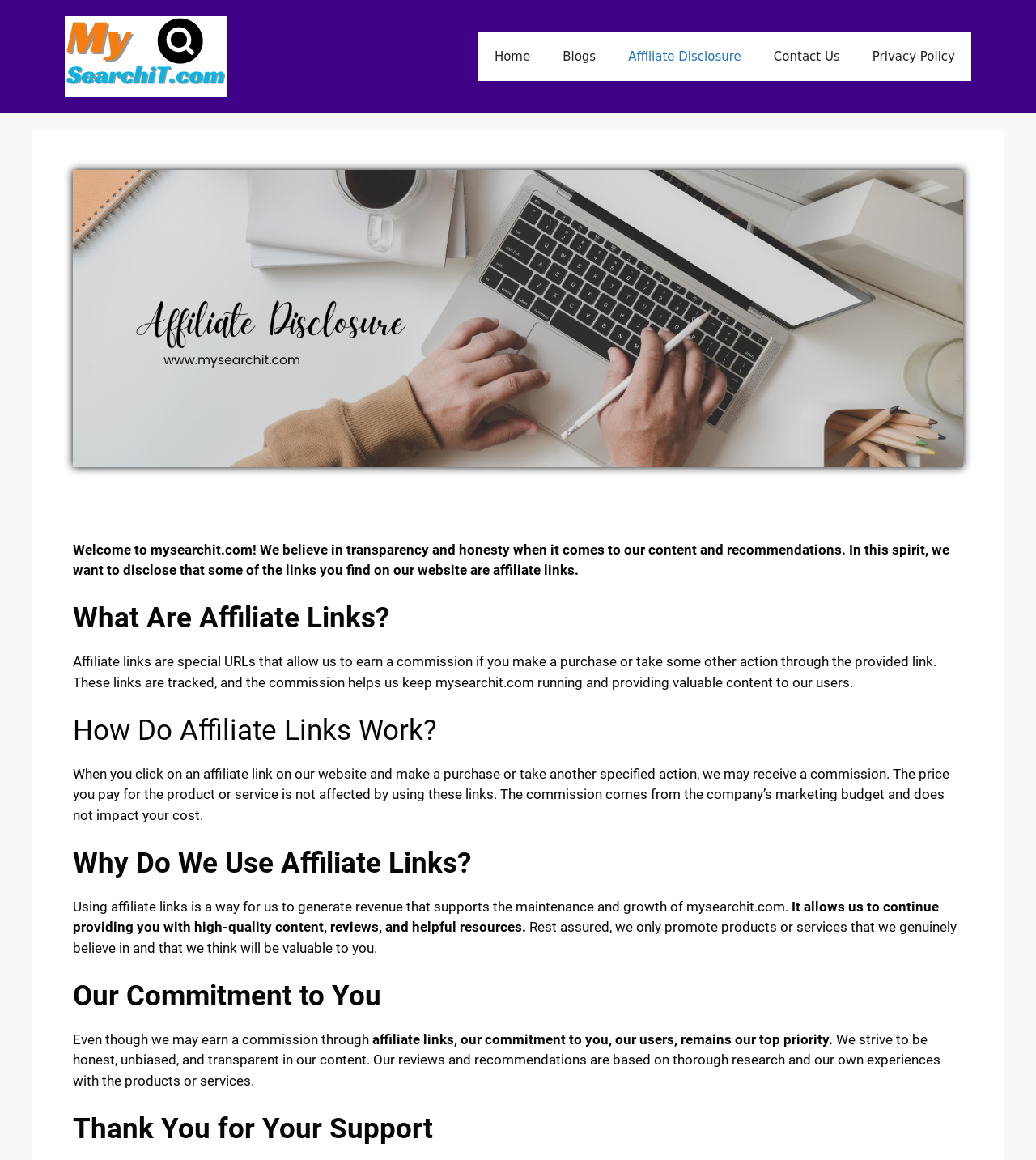What is the purpose of affiliate links?
Refer to the screenshot and answer in one word or phrase.

Earn commission